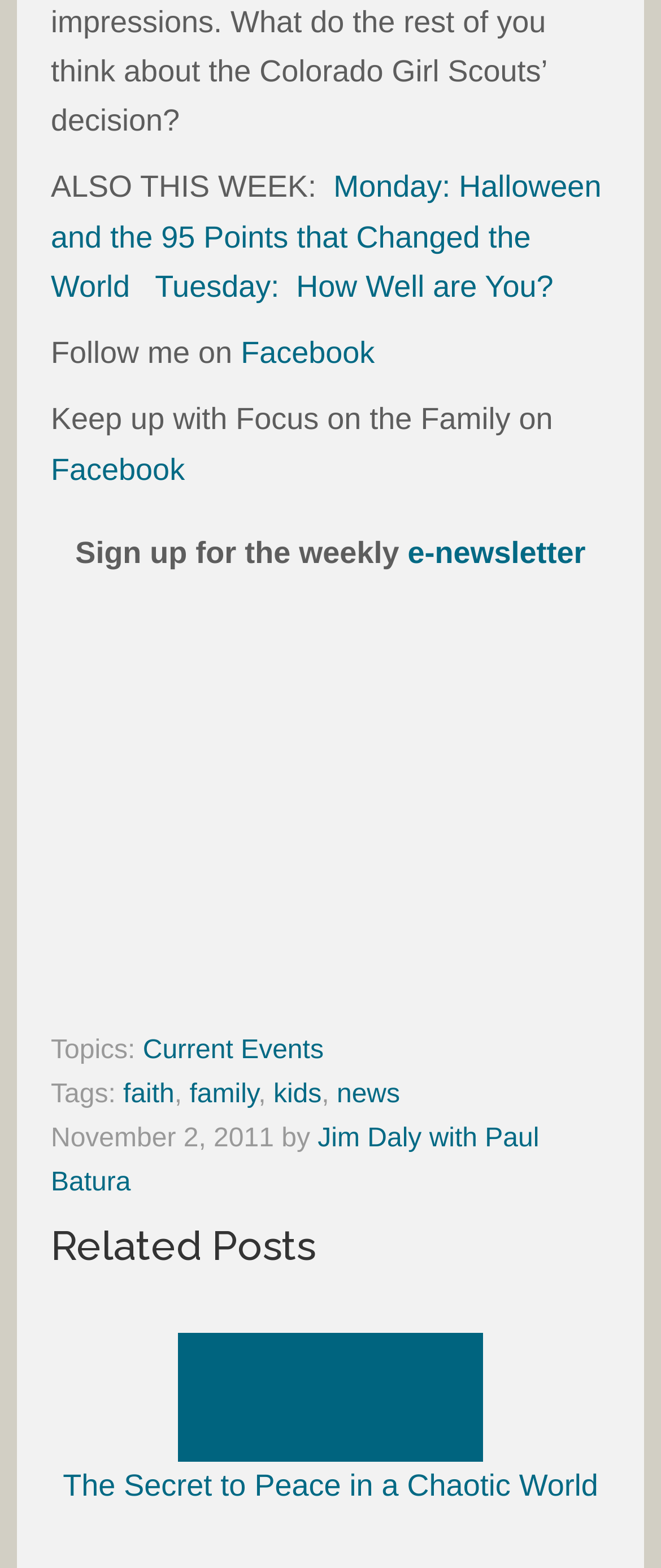Who is the author of the current post?
Provide a detailed and extensive answer to the question.

The author of the current post can be determined by looking at the 'by' section, which lists 'Jim Daly with Paul Batura' as the authors.